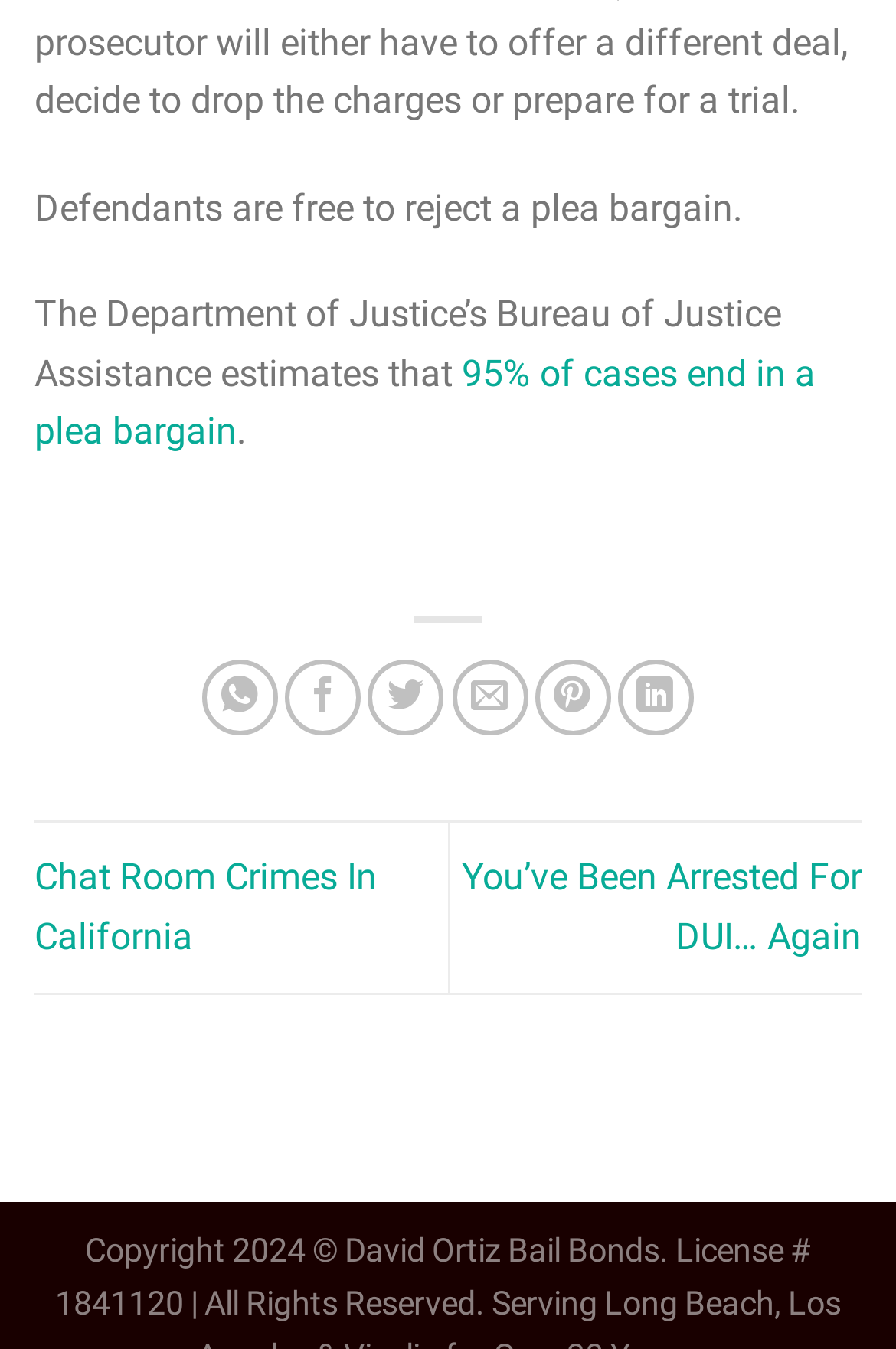What is the purpose of the icons represented by '', '', '', '', and ''?
Based on the screenshot, answer the question with a single word or phrase.

Social media links